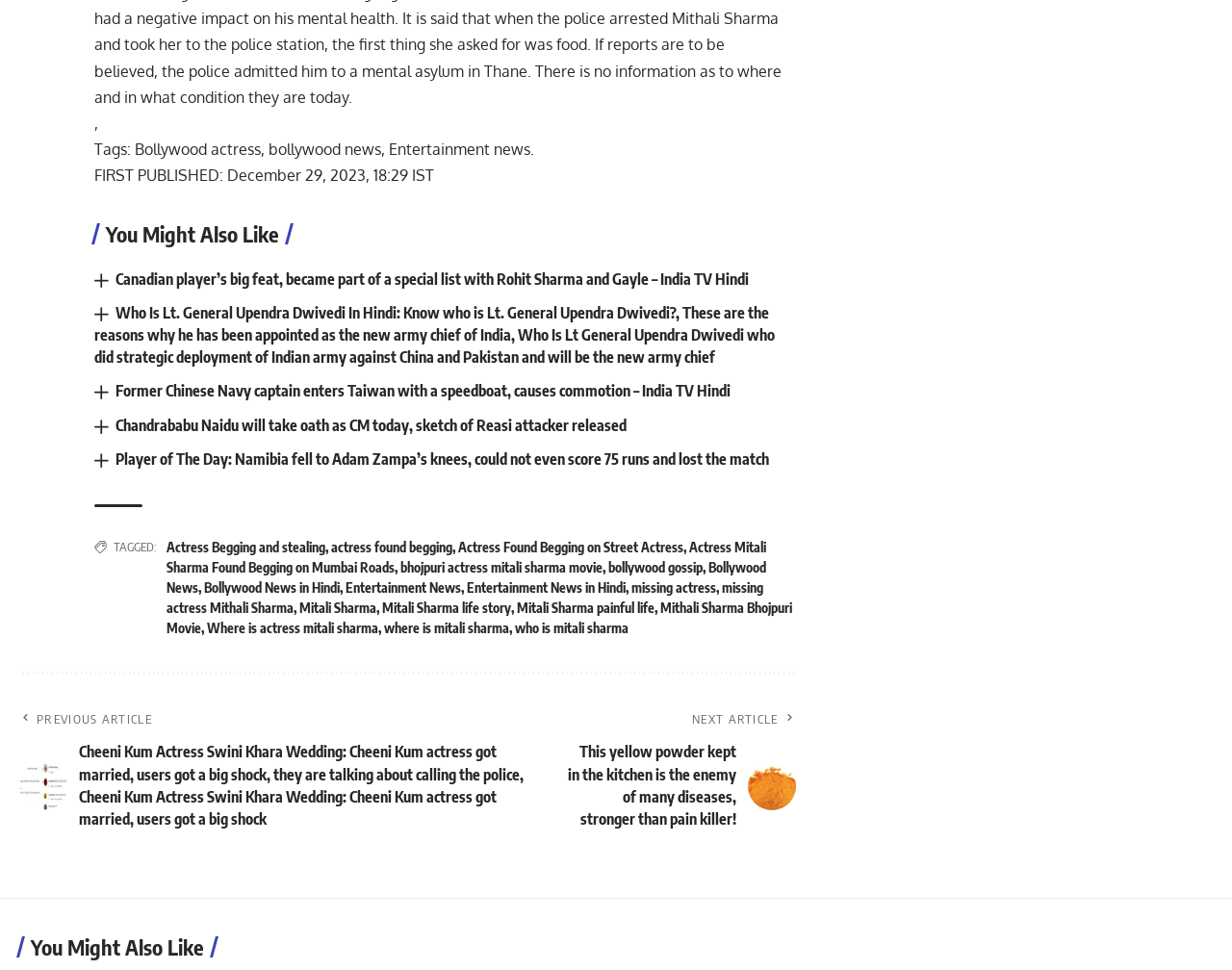Identify the bounding box coordinates of the clickable section necessary to follow the following instruction: "View the article about The 5 Wellness Benefits Of Drinking Dandelion Root Tea". The coordinates should be presented as four float numbers from 0 to 1, i.e., [left, top, right, bottom].

None